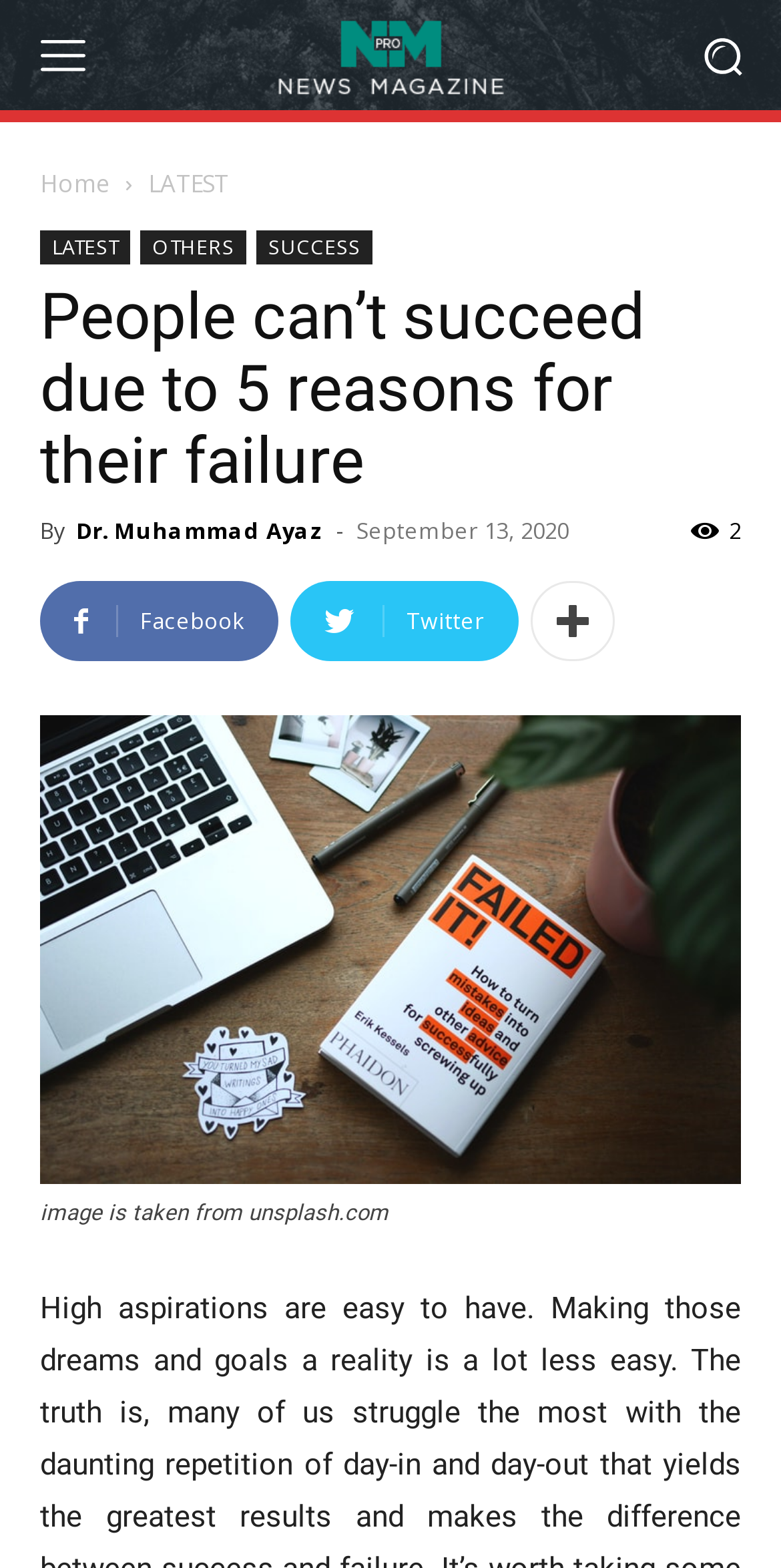Find the bounding box coordinates for the area that should be clicked to accomplish the instruction: "Read the latest article".

[0.19, 0.106, 0.292, 0.128]